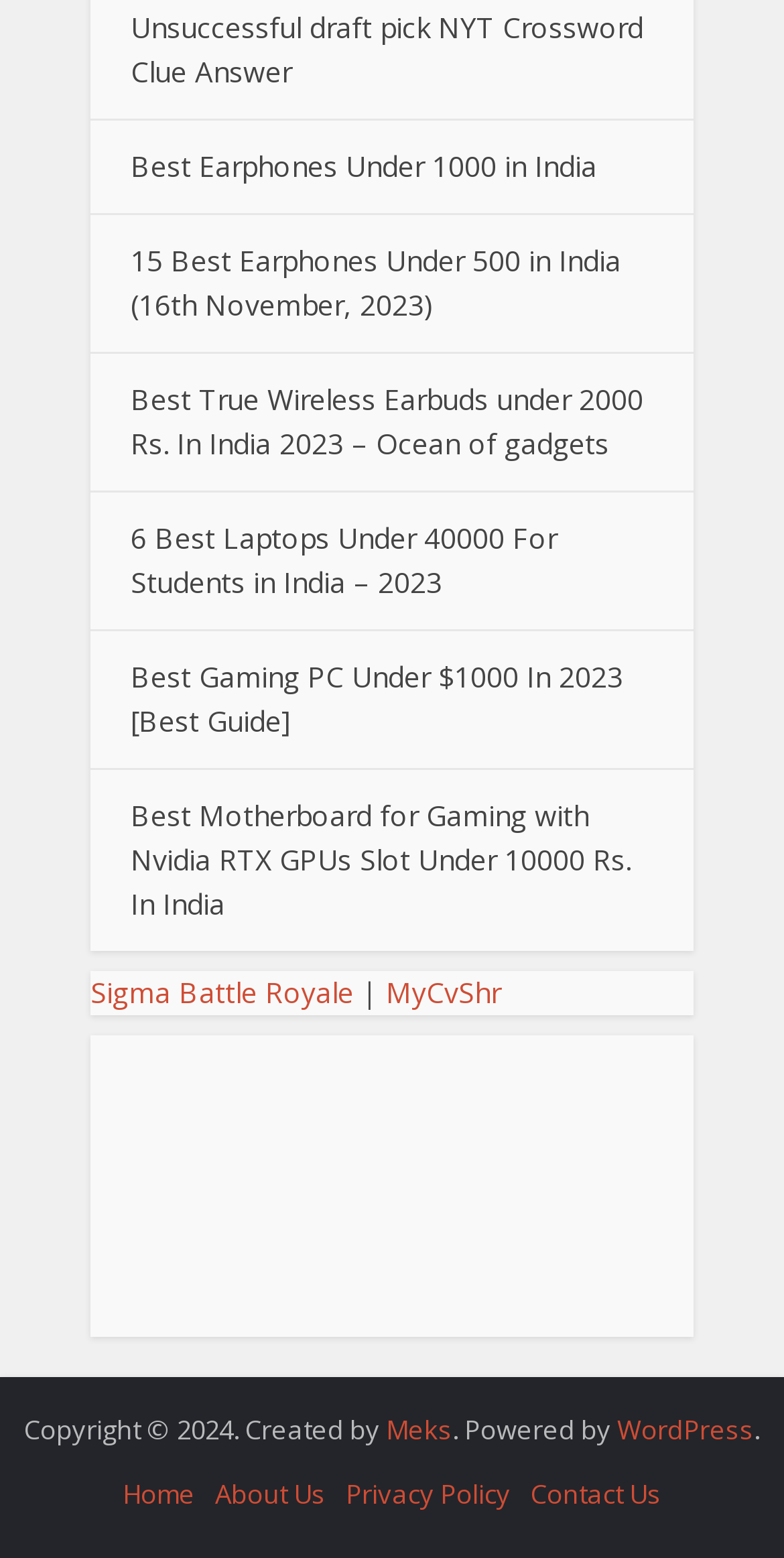Please find and report the bounding box coordinates of the element to click in order to perform the following action: "Check the DMCA.com Protection Status". The coordinates should be expressed as four float numbers between 0 and 1, in the format [left, top, right, bottom].

[0.115, 0.746, 0.885, 0.771]